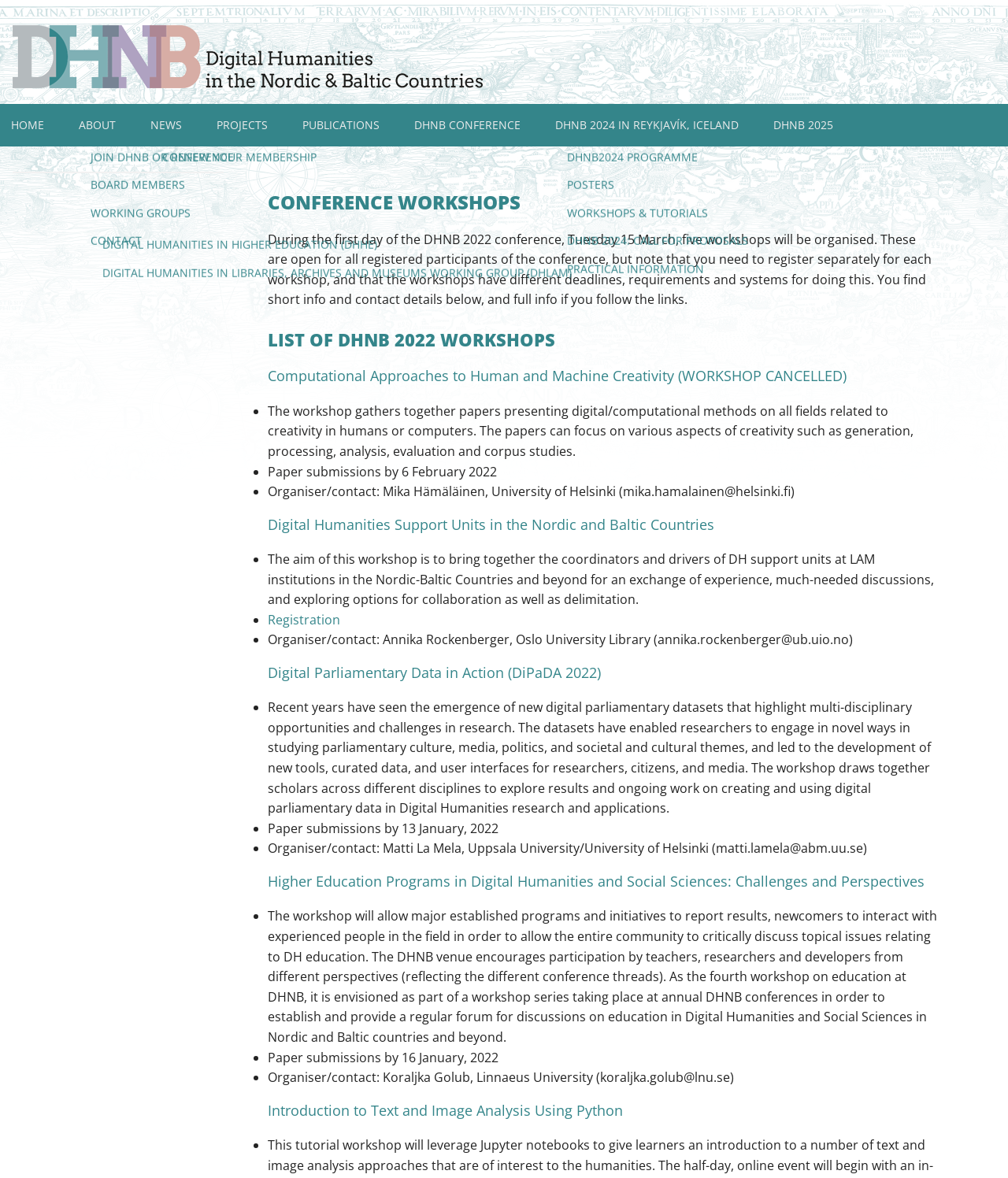What is the name of the conference?
Can you provide an in-depth and detailed response to the question?

Based on the webpage, I can see that the title of the webpage is 'Conference Workshops – DHNB', and there are multiple links and headings related to DHNB, so I infer that DHNB is the name of the conference.